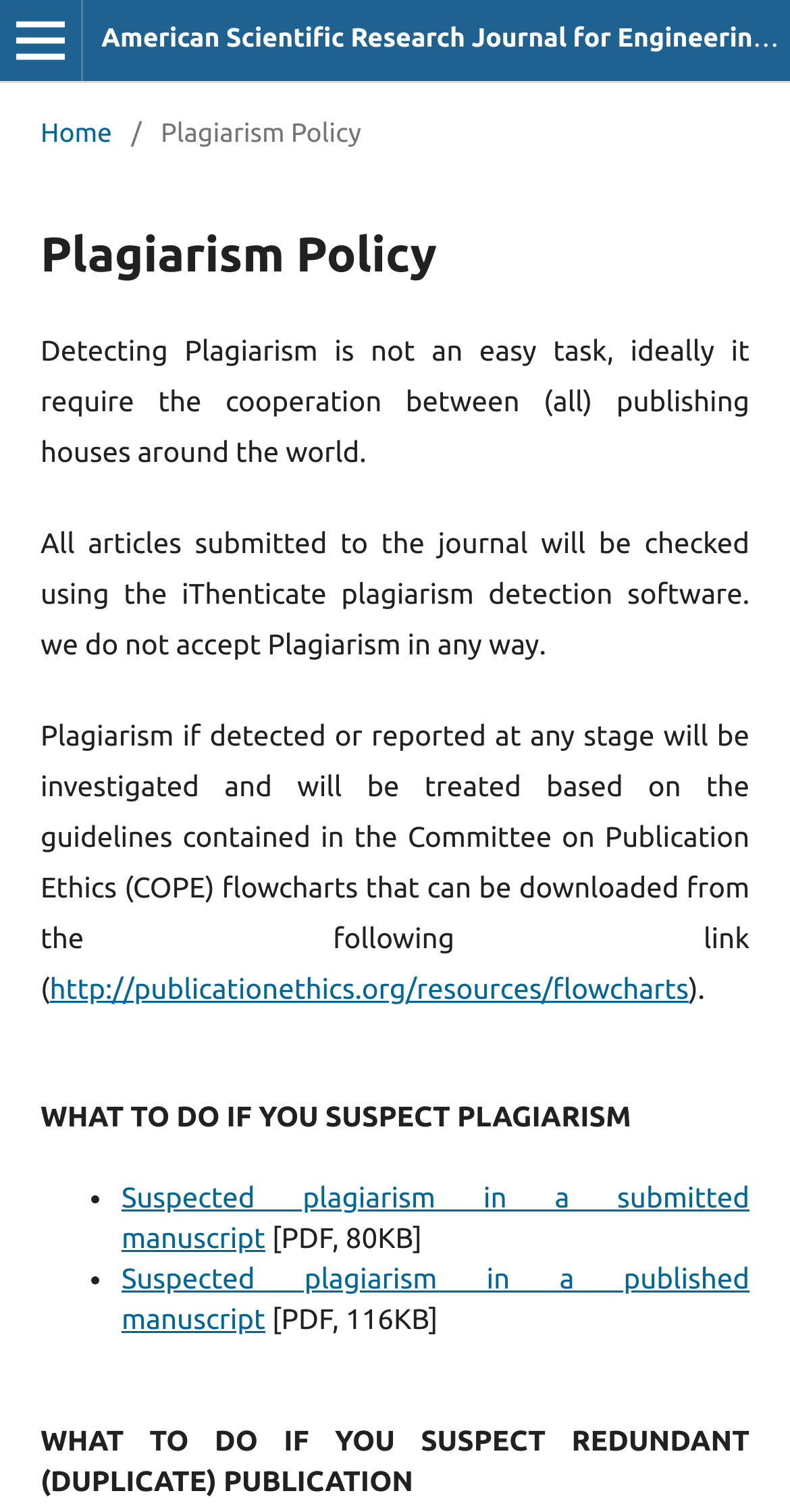Construct a comprehensive description capturing every detail on the webpage.

The webpage is about the Plagiarism Policy of the American Scientific Research Journal for Engineering, Technology, and Sciences. At the top left corner, there is a button to open the menu. Next to it, a navigation section displays the current location, "You are here:", with links to the "Home" page and the current page, "Plagiarism Policy".

Below the navigation section, a prominent heading "Plagiarism Policy" is displayed. The main content of the page is divided into three sections. The first section explains the importance of detecting plagiarism and how the journal uses the iThenticate software to check for plagiarism in submitted articles.

The second section, headed "WHAT TO DO IF YOU SUSPECT PLAGIARISM", provides guidelines on what to do if plagiarism is suspected in a submitted or published manuscript. This section consists of two bullet points, each with a link to a PDF document.

The third section, headed "WHAT TO DO IF YOU SUSPECT REDUNDANT (DUPLICATE) PUBLICATION", is located at the bottom of the page. There are no links or text in this section, suggesting that it may be a header for future content.

Throughout the page, there are no images, but there are several links to external resources, including the Committee on Publication Ethics (COPE) flowcharts and PDF documents related to plagiarism and redundant publication.